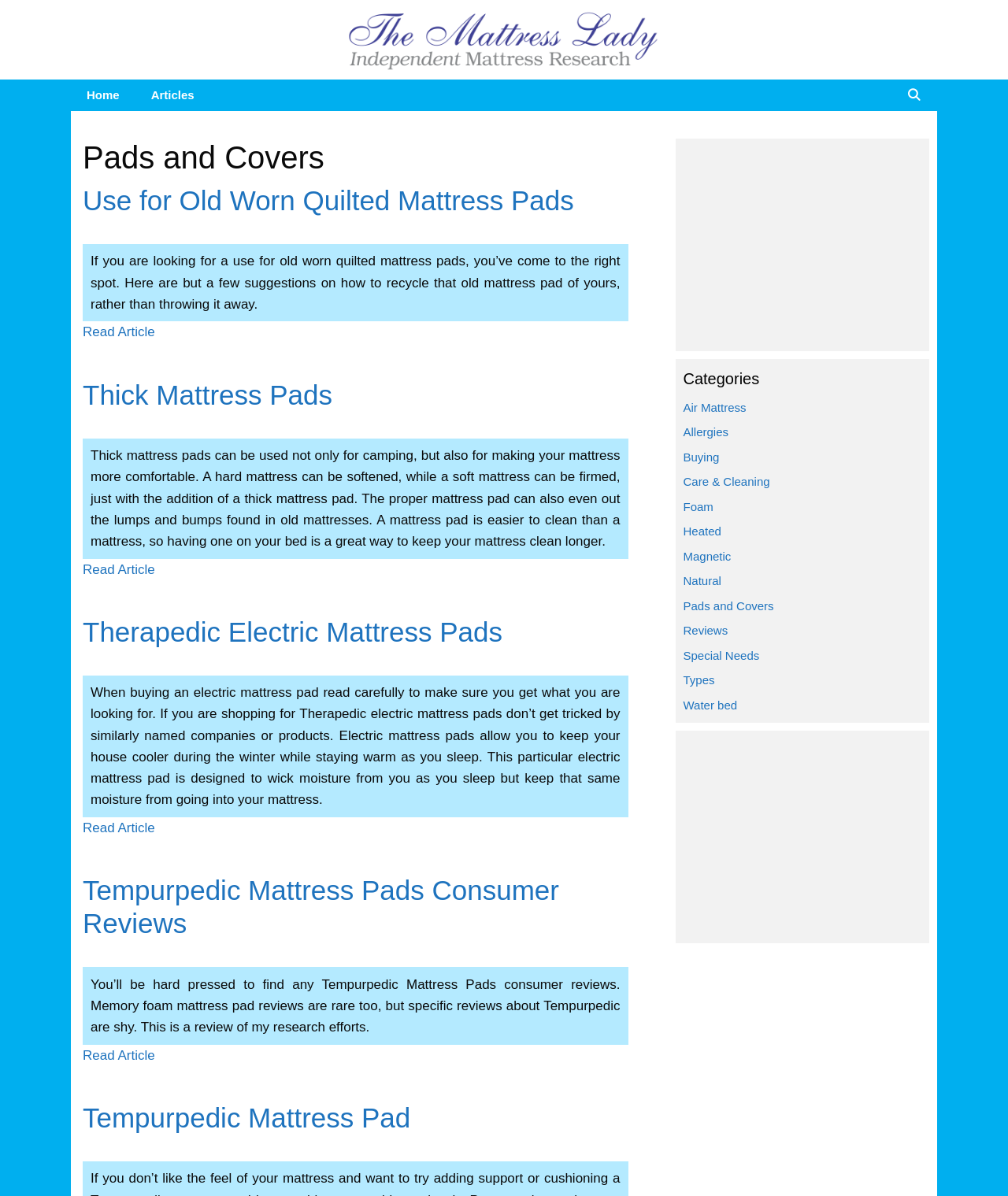What is the topic of the first article?
Based on the image, please offer an in-depth response to the question.

The topic of the first article can be found in the heading of the first article section, which contains a link with the text 'Use for Old Worn Quilted Mattress Pads'.